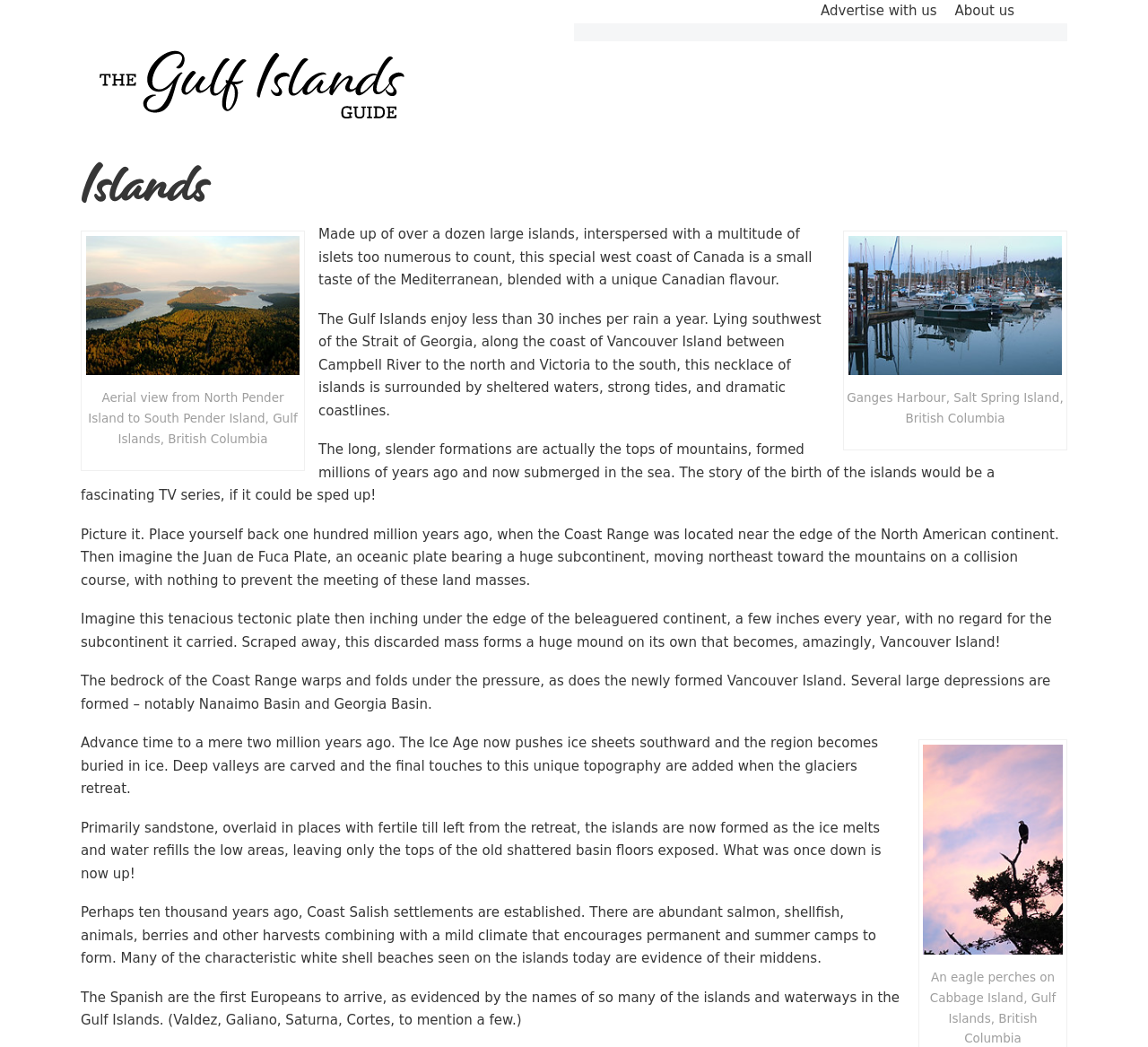What is the type of rock that the islands are primarily composed of?
Using the image as a reference, answer with just one word or a short phrase.

sandstone